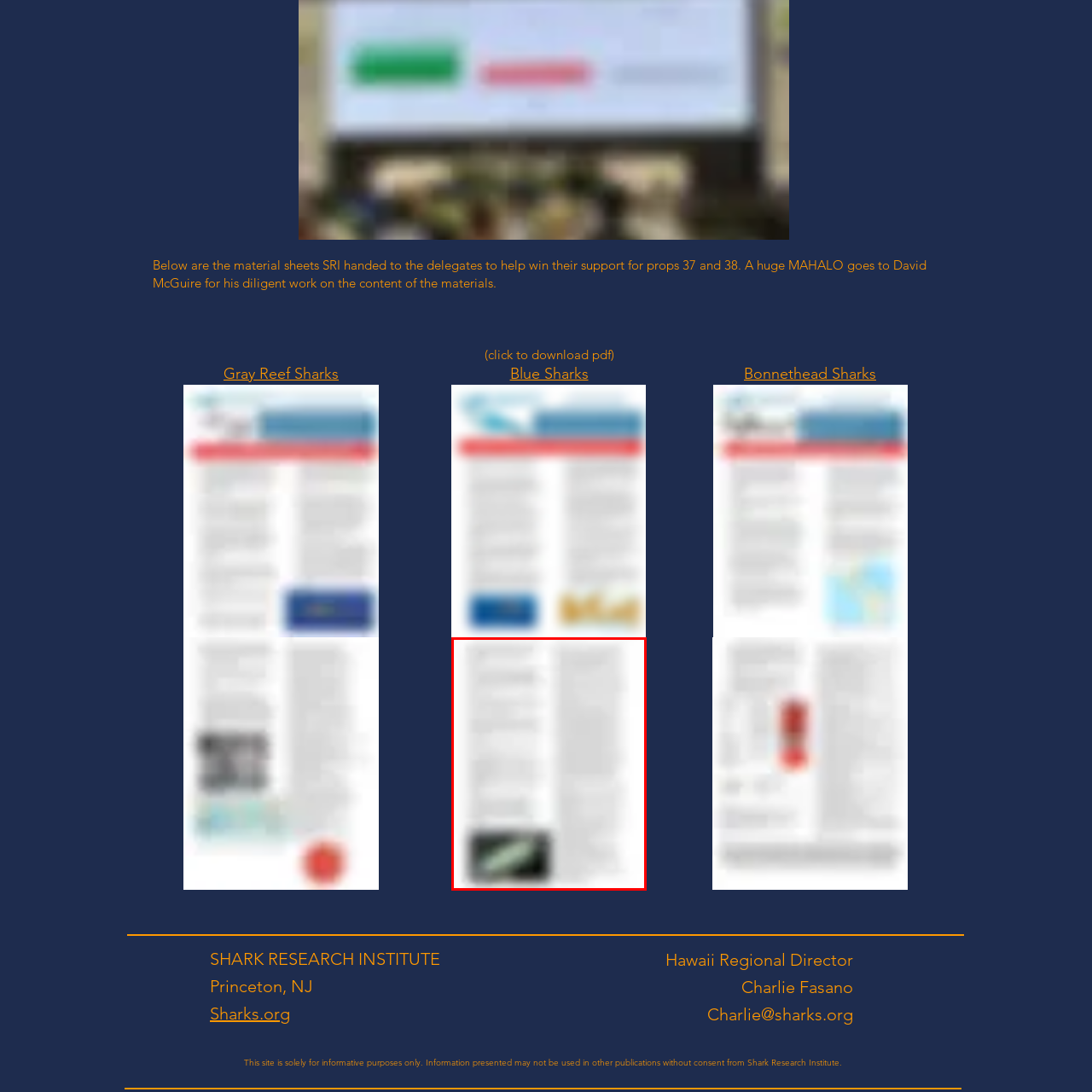What organization is behind the creation of the flyer?
Carefully examine the image highlighted by the red bounding box and provide a detailed answer to the question.

The flyer is identified as 'SRI_CITESFlyer_BLUESHARK2.jpg', which indicates that it is a material from the Shark Research Institute (SRI), reflecting their commitment to raising awareness and advocating for marine life.